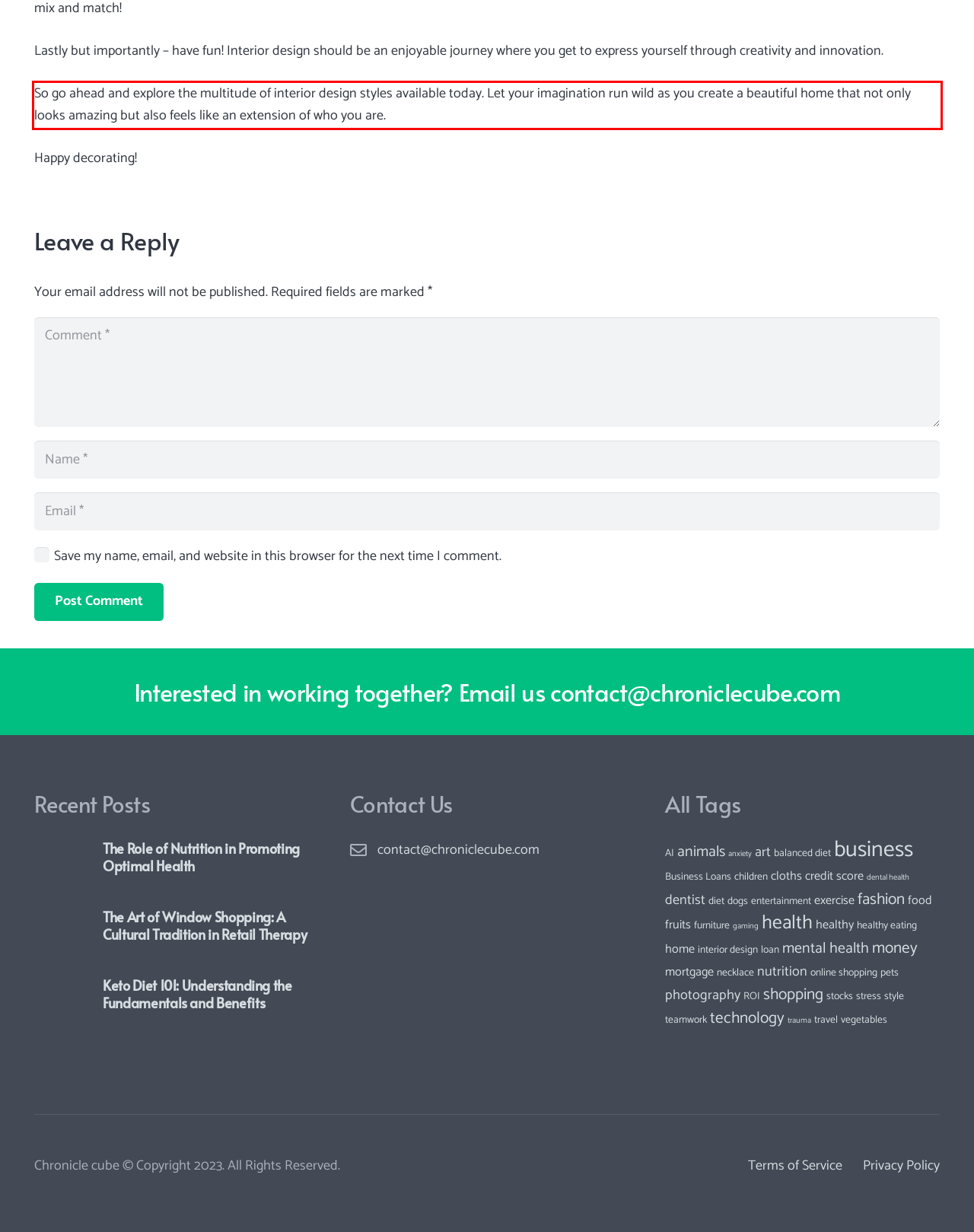Using the provided webpage screenshot, identify and read the text within the red rectangle bounding box.

So go ahead and explore the multitude of interior design styles available today. Let your imagination run wild as you create a beautiful home that not only looks amazing but also feels like an extension of who you are.